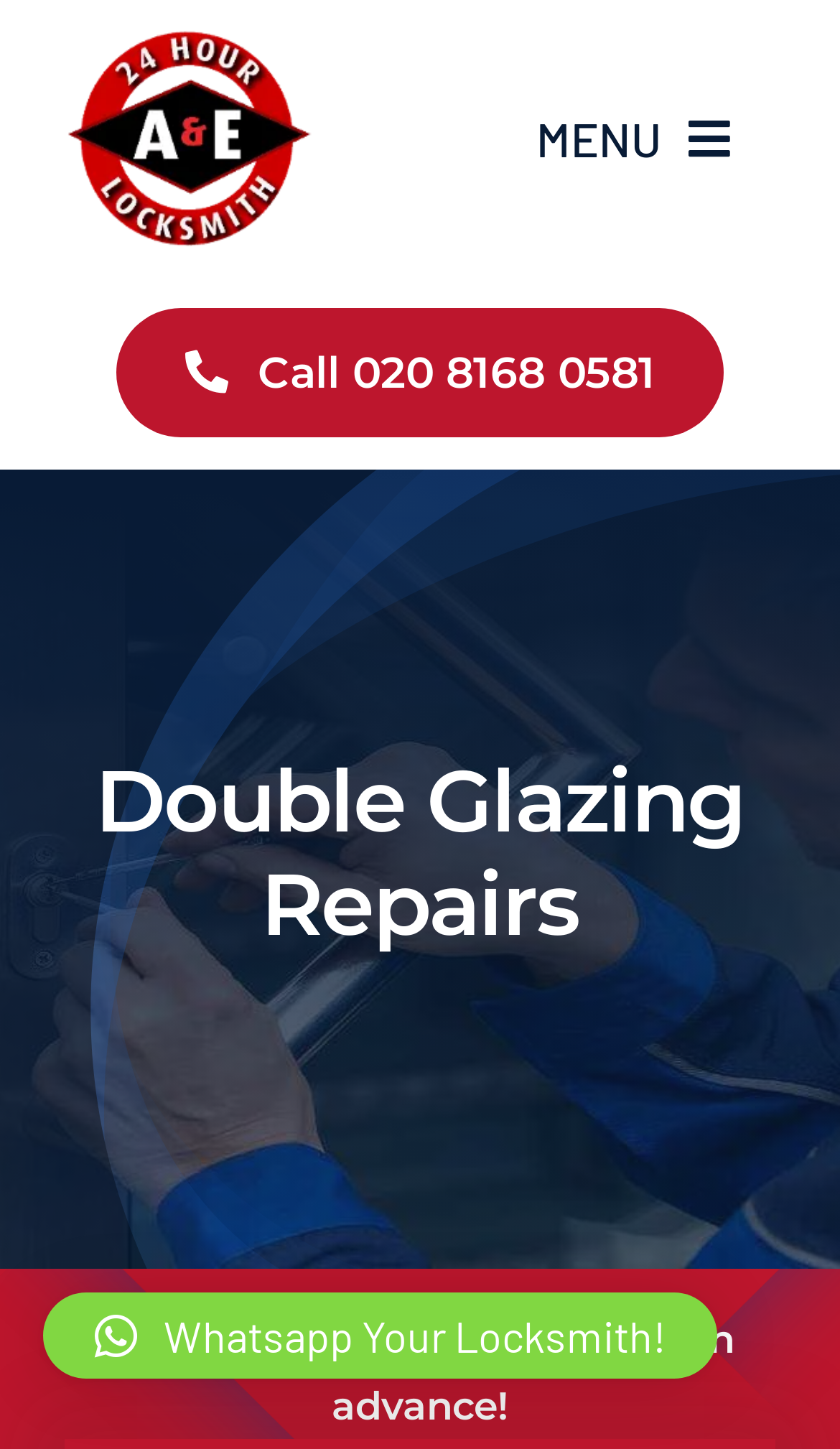Predict the bounding box coordinates for the UI element described as: "MENU". The coordinates should be four float numbers between 0 and 1, presented as [left, top, right, bottom].

[0.587, 0.058, 0.923, 0.132]